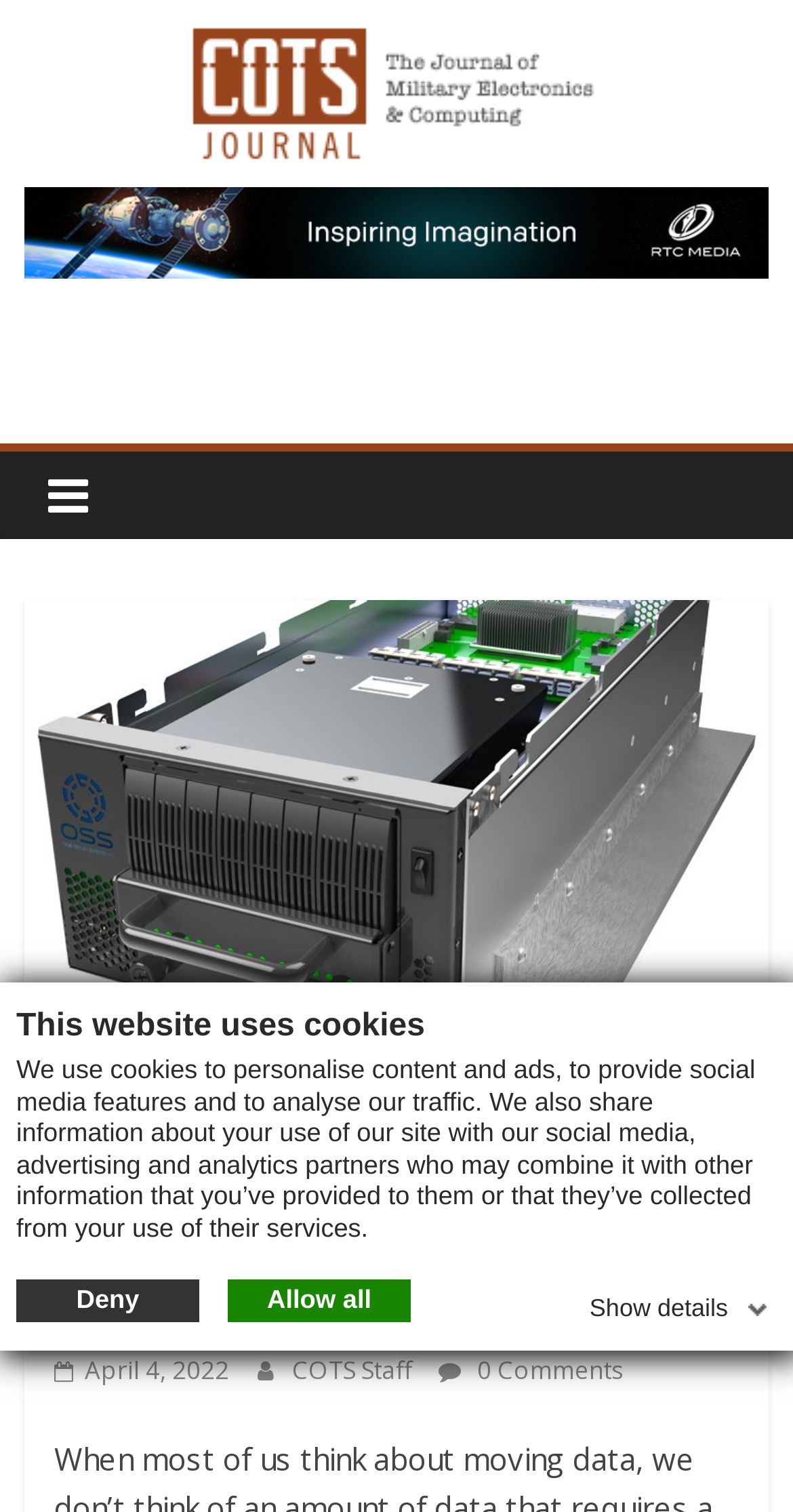Generate a detailed explanation of the webpage's features and information.

The webpage is about the COTS Journal, a publication focused on military electronics and computing. At the top of the page, there is a logo of COTS Journal, accompanied by a link to the journal's homepage. Below the logo, there is a heading with the journal's name and a subtitle describing its focus.

On the top-right corner of the page, there is a dialog box about cookies, which is not currently in focus. The dialog box has a heading that says "This website uses cookies" and a paragraph of text explaining how the website uses cookies. There are three links below the text: "Deny", "Allow all", and "Show details".

Below the dialog box, there is a navigation menu with links to "Feature" and "Whitepapers". The menu is separated from the rest of the content by a horizontal line.

The main content of the page is an article titled "Unleashing Data to Advance Our Defense Strategy". The article has a heading with the title, followed by a link with the date "April 4, 2022" and the author's name "COTS Staff". There is also a link to comments, which currently shows "0 Comments".